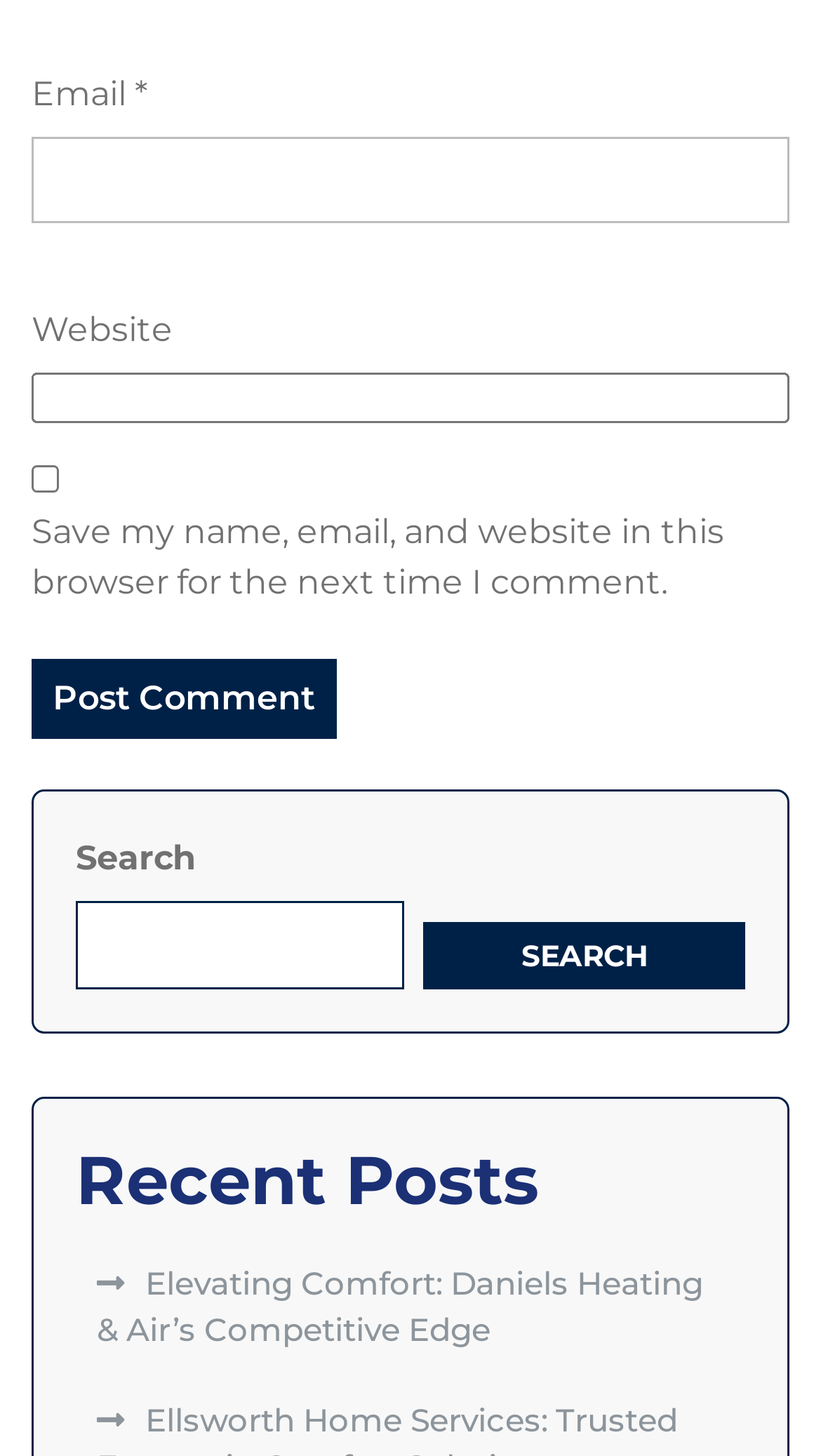Based on the description "parent_node: Website name="url"", find the bounding box of the specified UI element.

[0.038, 0.255, 0.962, 0.29]